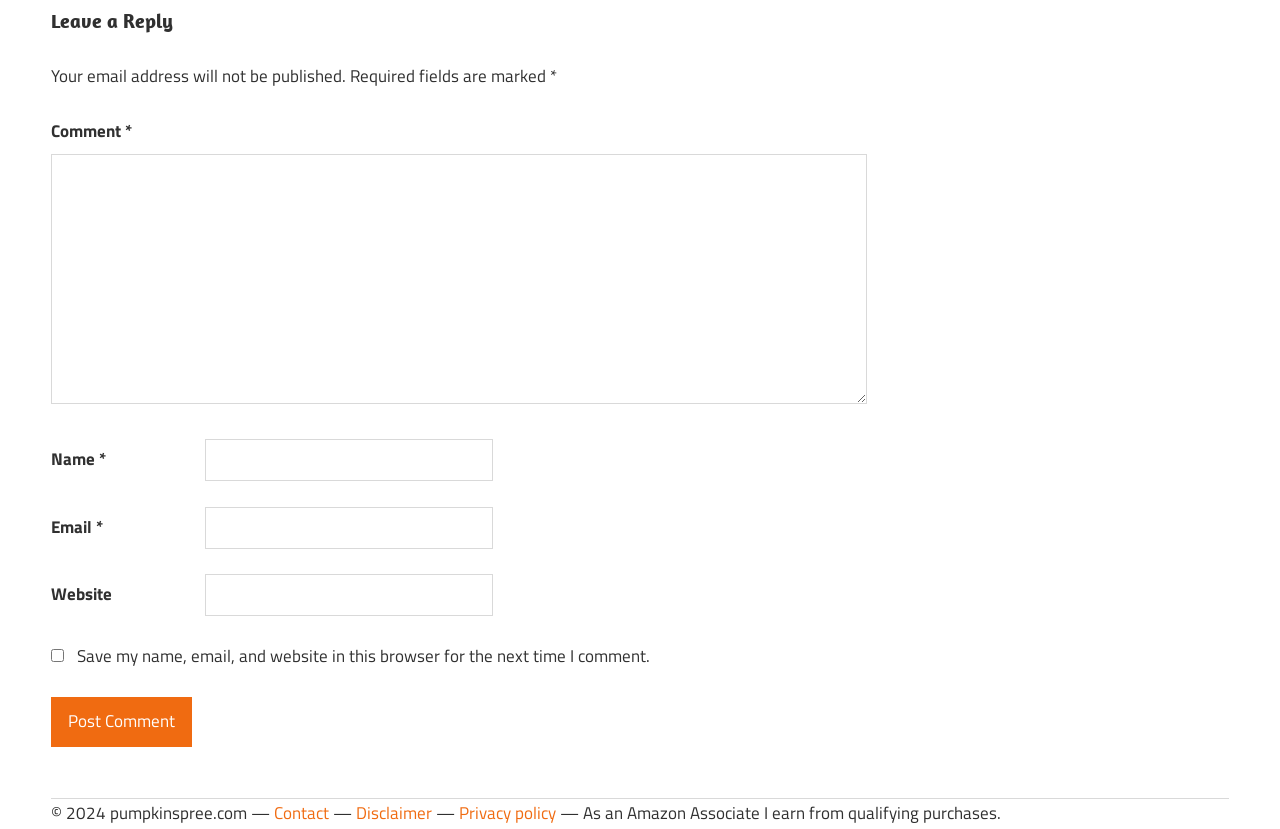Answer with a single word or phrase: 
How many input fields are required to post a comment?

Three